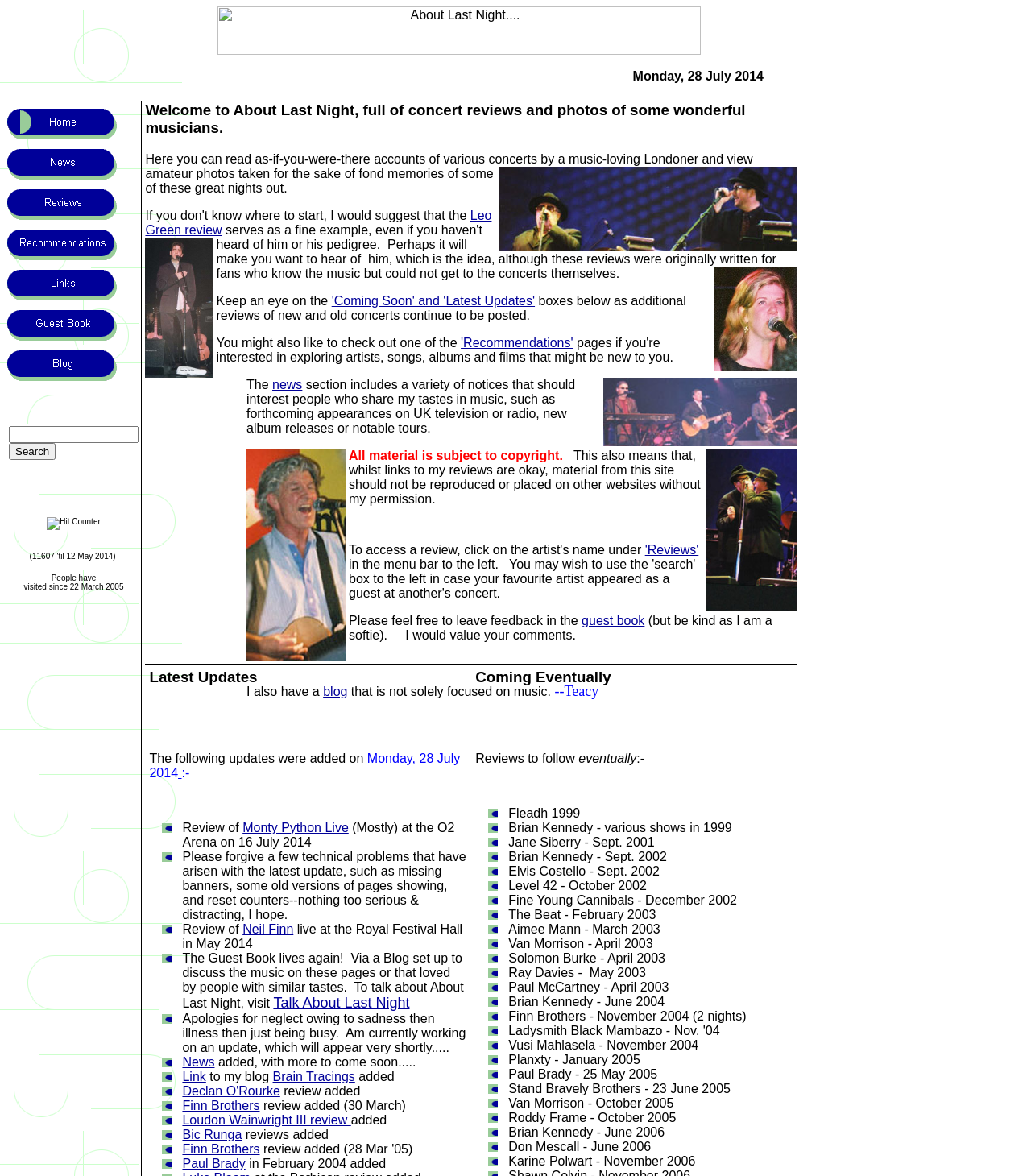Determine and generate the text content of the webpage's headline.

published here www.bluehers.com.right here fake rolex.see page https://www.exitreplica.com/.have a peek here watch replicas USA.this post replikklockor.Online Store https://www.zegarkowrolexrepliki.pl/.factory direct luxuryreplica-watches.Under $50 https://www.richardmille.casa/.investigate this site www.tremontwatches.com.Continue Reading fake rolex watches.you can find out more https://www.financewatches.com/.more information entertainmentwatches.com.go to my site swiss replica watches 1:1.look at here now replica omega watches.provide omega replica.Womens richardmilleaaa.web replicas hublot watches.High-quality replica watches for sale in usa.websites fake tag heuer.